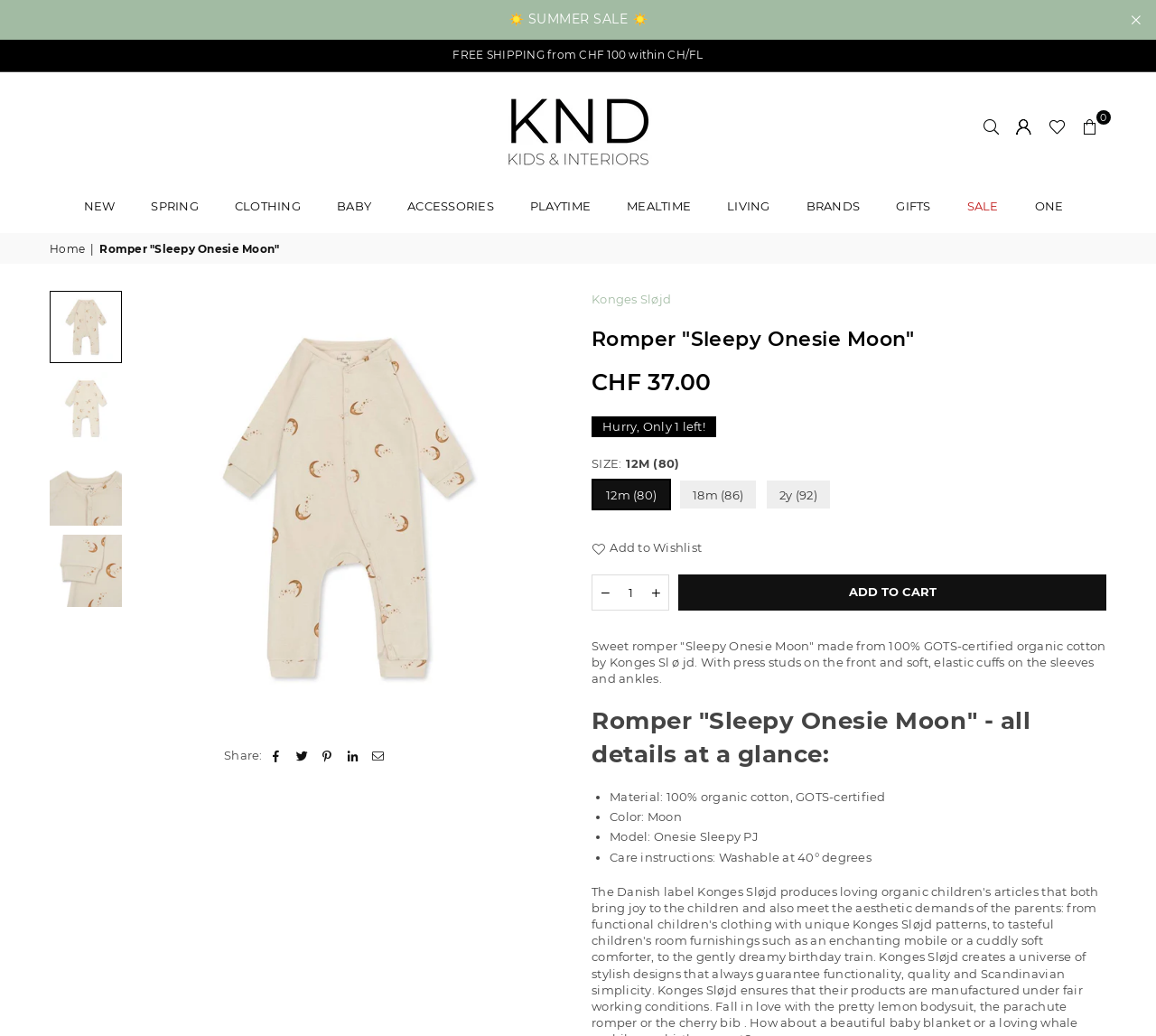Extract the bounding box coordinates for the UI element described as: "Konges Sløjd".

[0.512, 0.282, 0.581, 0.296]